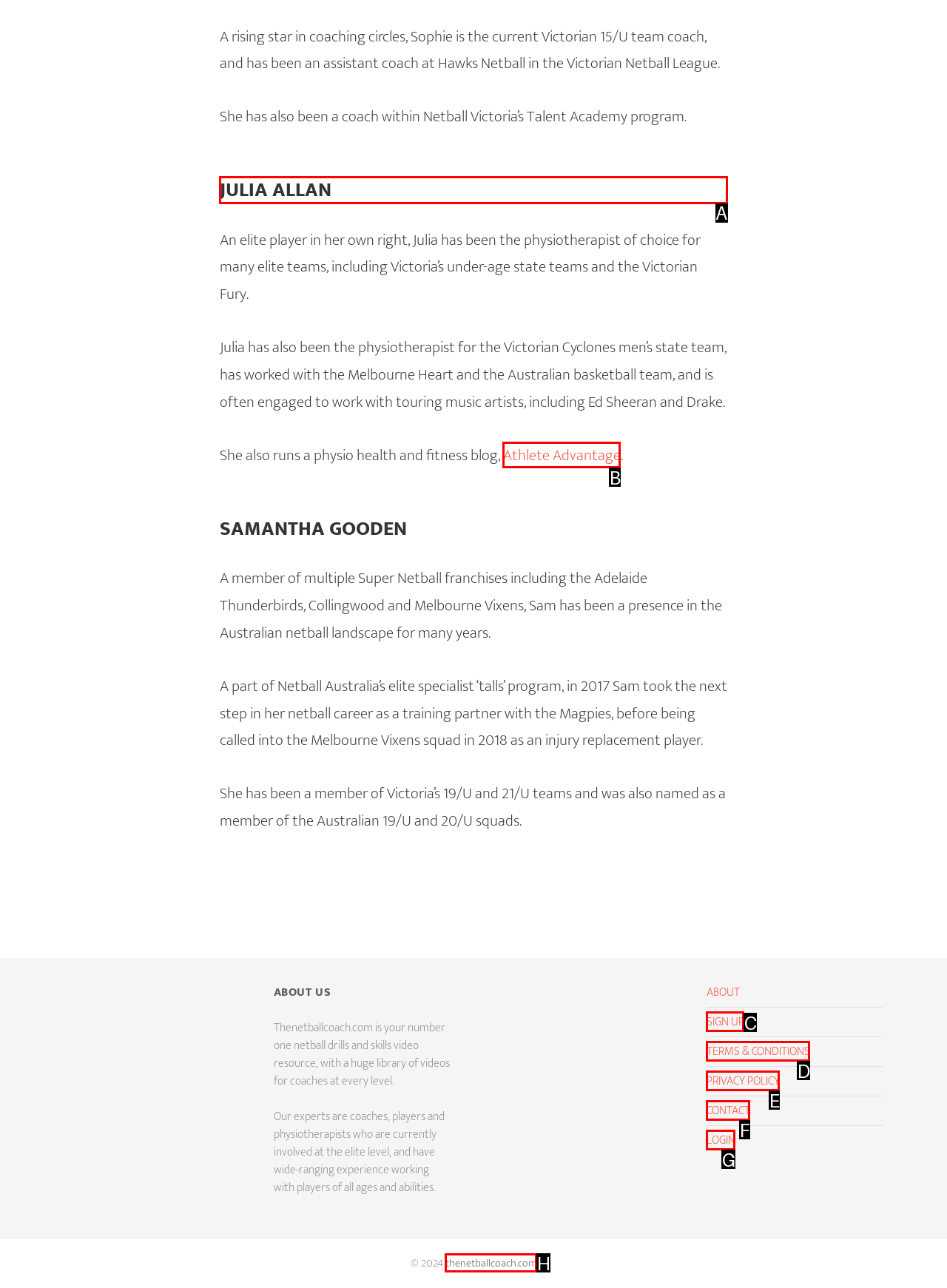Select the correct option from the given choices to perform this task: Read about Julia Allan. Provide the letter of that option.

A